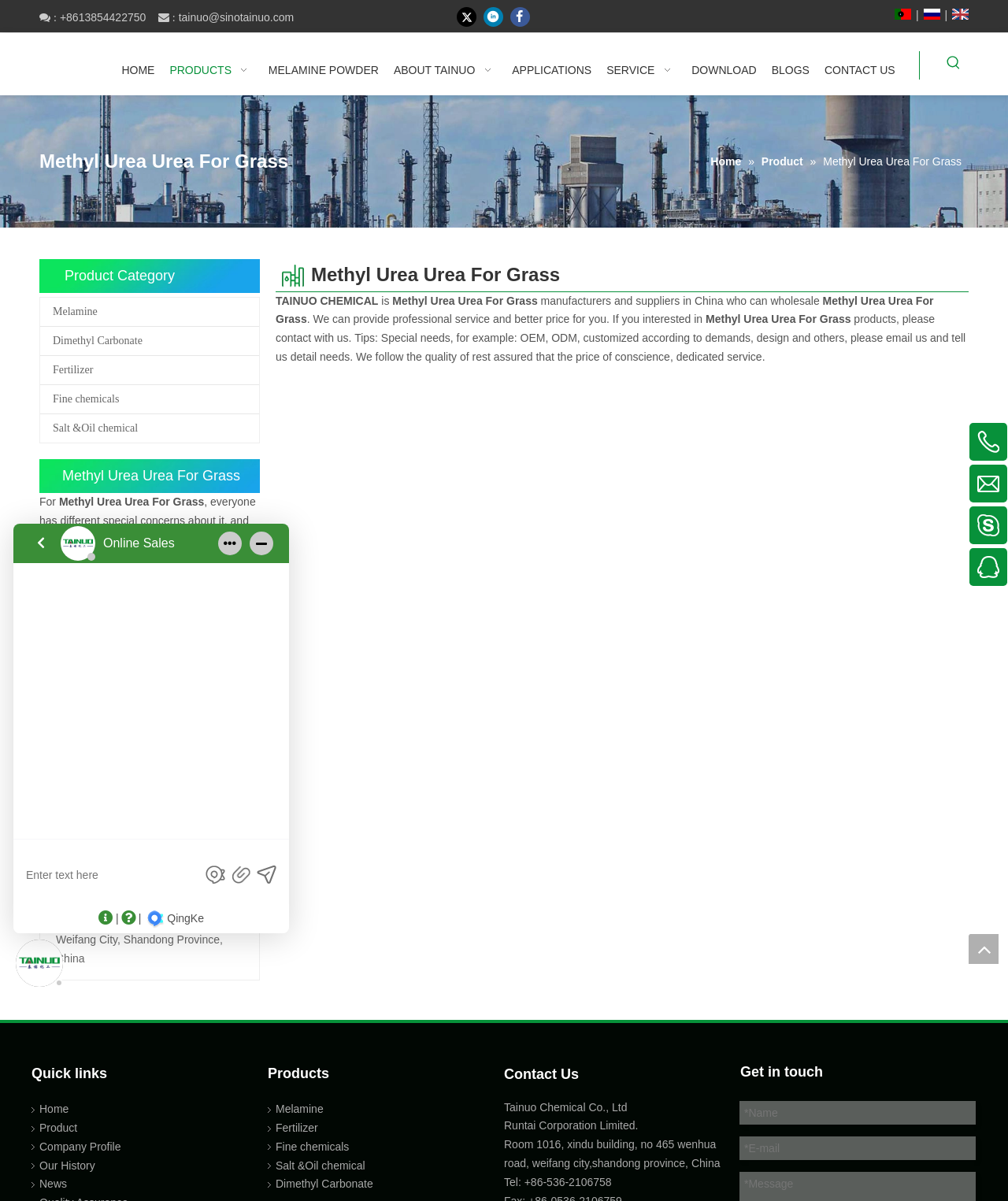Create a detailed description of the webpage's content and layout.

This webpage is about Methyl Urea Urea For Grass manufacturers, suppliers, and wholesalers from TAINUO CHEMICAL. At the top, there is a navigation menu with links to HOME, PRODUCTS, ABOUT TAINUO, APPLICATIONS, SERVICE, DOWNLOAD, BLOGS, and CONTACT US. Below the menu, there is a section with the company's contact information, including phone numbers, fax, email, and address.

On the left side, there is a product category section with links to different products, such as Melamine, Dimethyl Carbonate, Fertilizer, Fine chemicals, and Salt &Oil chemical. Below this section, there is a heading "Methyl Urea Urea For Grass" followed by a brief description of the product and its characteristics.

On the right side, there is a section with the company's introduction, stating that they are manufacturers and suppliers in China who can wholesale Methyl Urea Urea For Grass. The section also provides information on how to contact them for special needs, such as OEM, ODM, or customized products.

At the bottom of the page, there are three sections: Quick links, Products, and Contact Us. The Quick links section has links to HOME, PRODUCT, COMPANY PROFILE, OUR HISTORY, and NEWS. The Products section has links to different products, including Melamine, Fertilizer, Fine chemicals, Salt &Oil chemical, and Dimethyl Carbonate. The Contact Us section has the company's contact information, including address and email.

Throughout the page, there are several images, including the company's logo and icons for Twitter, Linkedin, and Facebook.